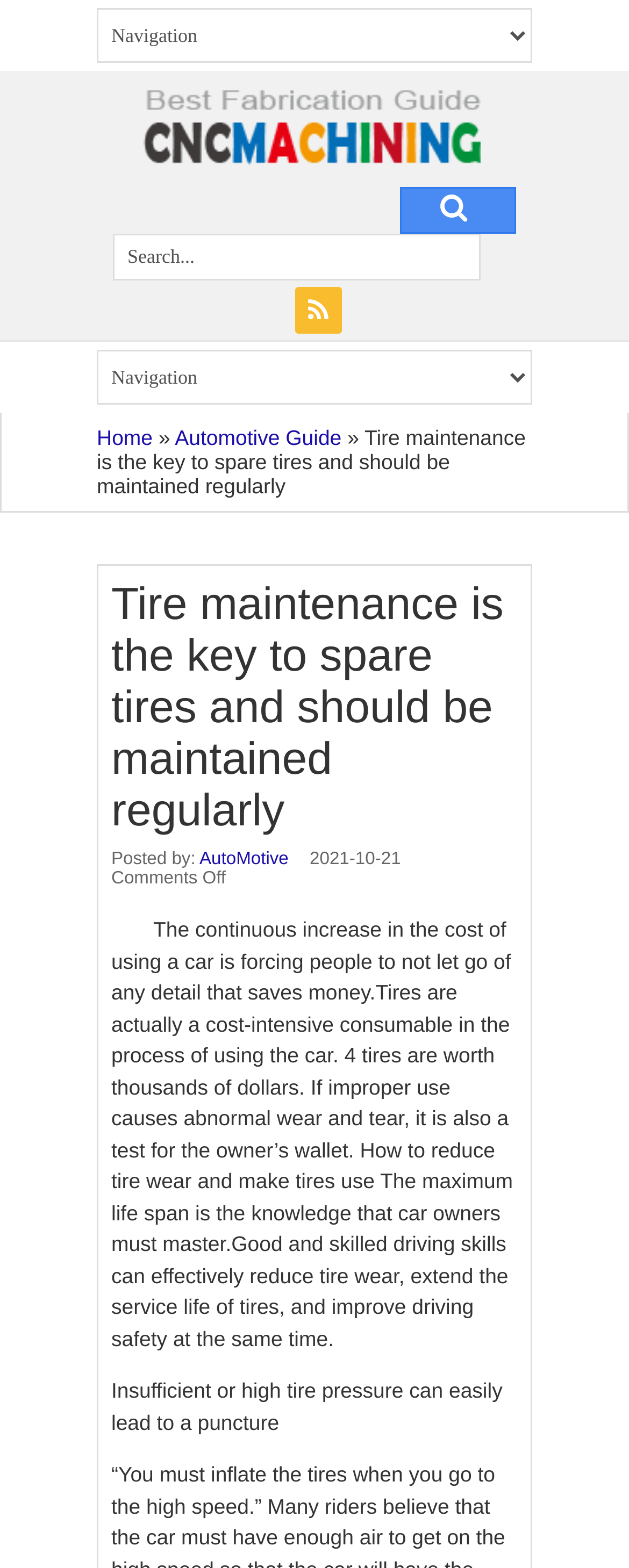Based on what you see in the screenshot, provide a thorough answer to this question: What is the consequence of improper tire use?

According to the text, 'If improper use causes abnormal wear and tear, it is also a test for the owner’s wallet.' This implies that improper tire use can lead to abnormal wear and tear, which can be costly for the owner.